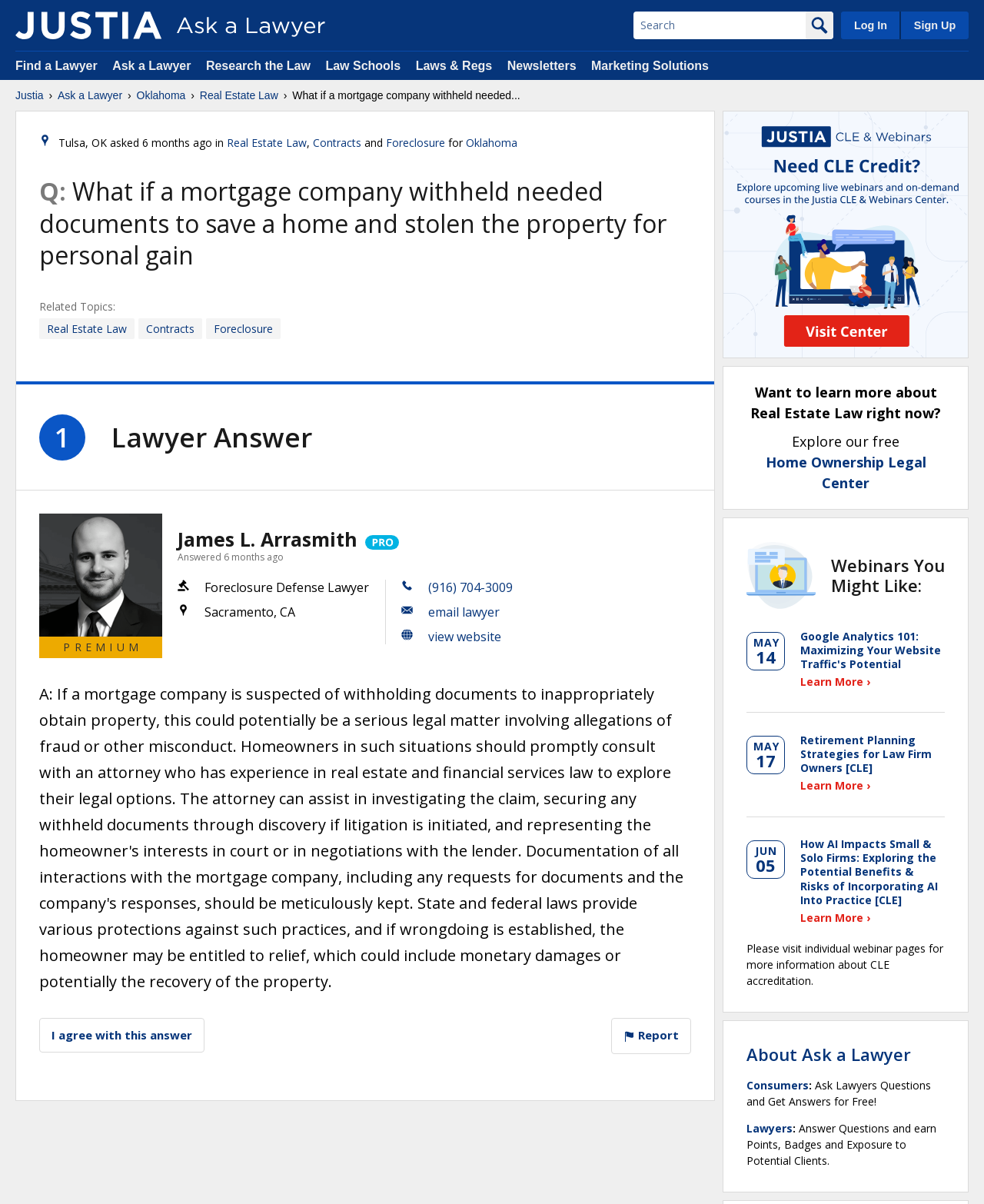Provide a short answer to the following question with just one word or phrase: How long ago was the question answered?

6 months ago